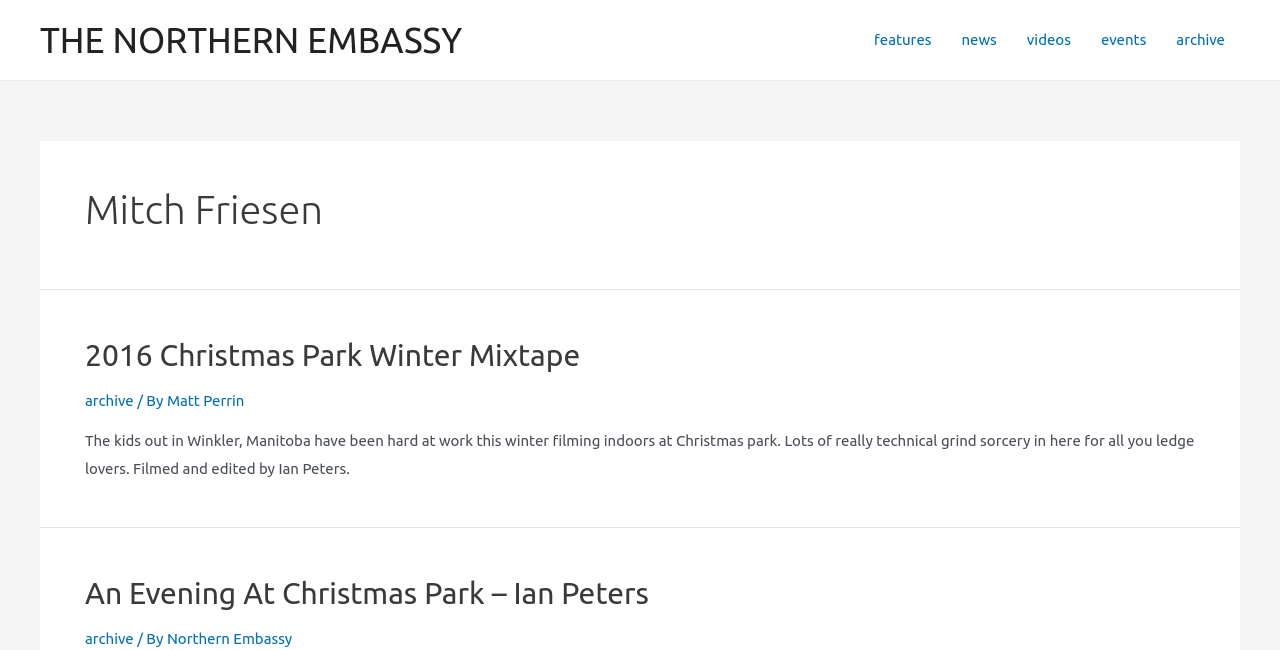Please determine the bounding box coordinates of the element to click in order to execute the following instruction: "visit the archive". The coordinates should be four float numbers between 0 and 1, specified as [left, top, right, bottom].

[0.907, 0.0, 0.969, 0.123]